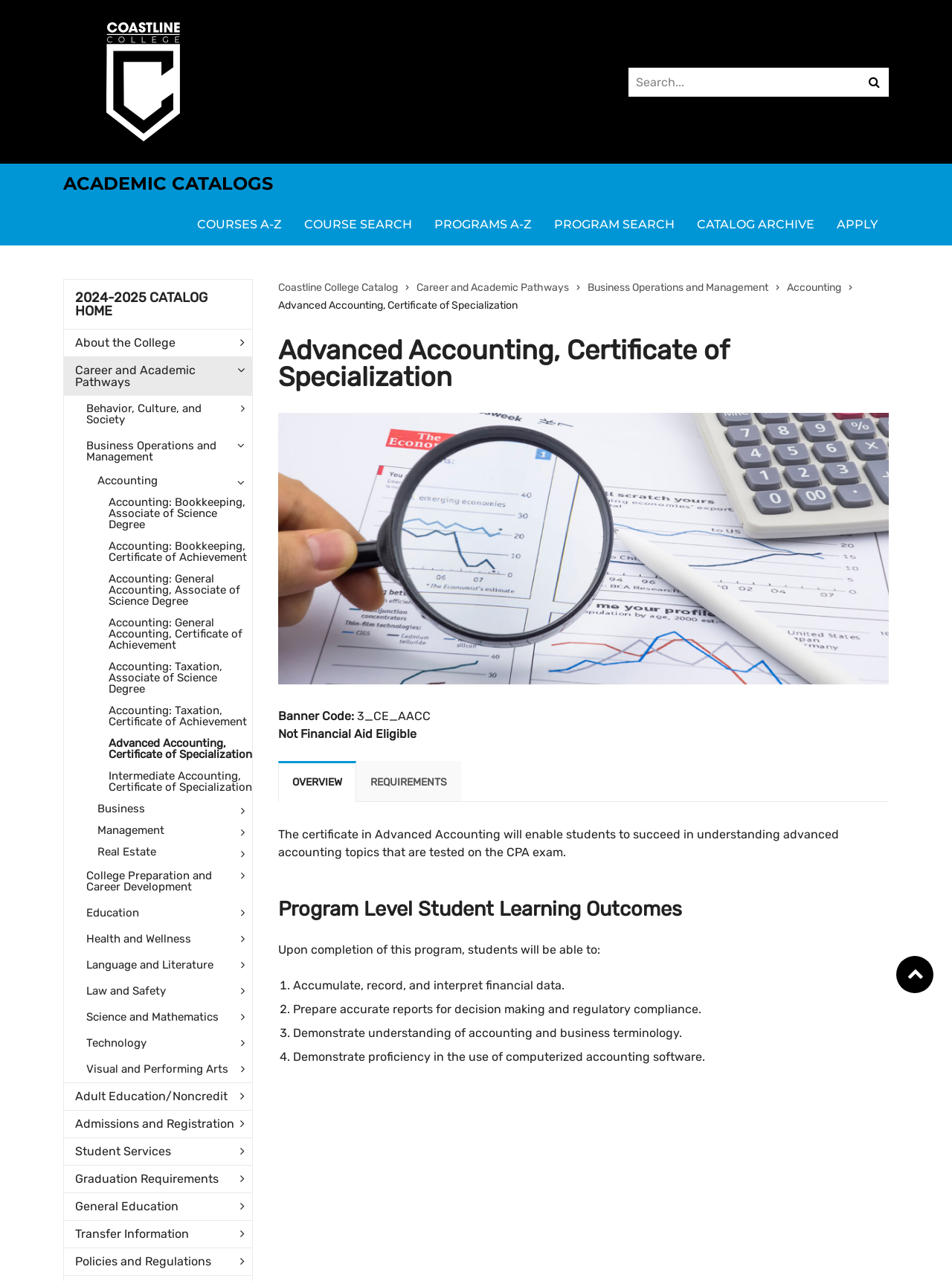Extract the bounding box coordinates of the UI element described by: "Requirements". The coordinates should include four float numbers ranging from 0 to 1, e.g., [left, top, right, bottom].

[0.374, 0.594, 0.484, 0.626]